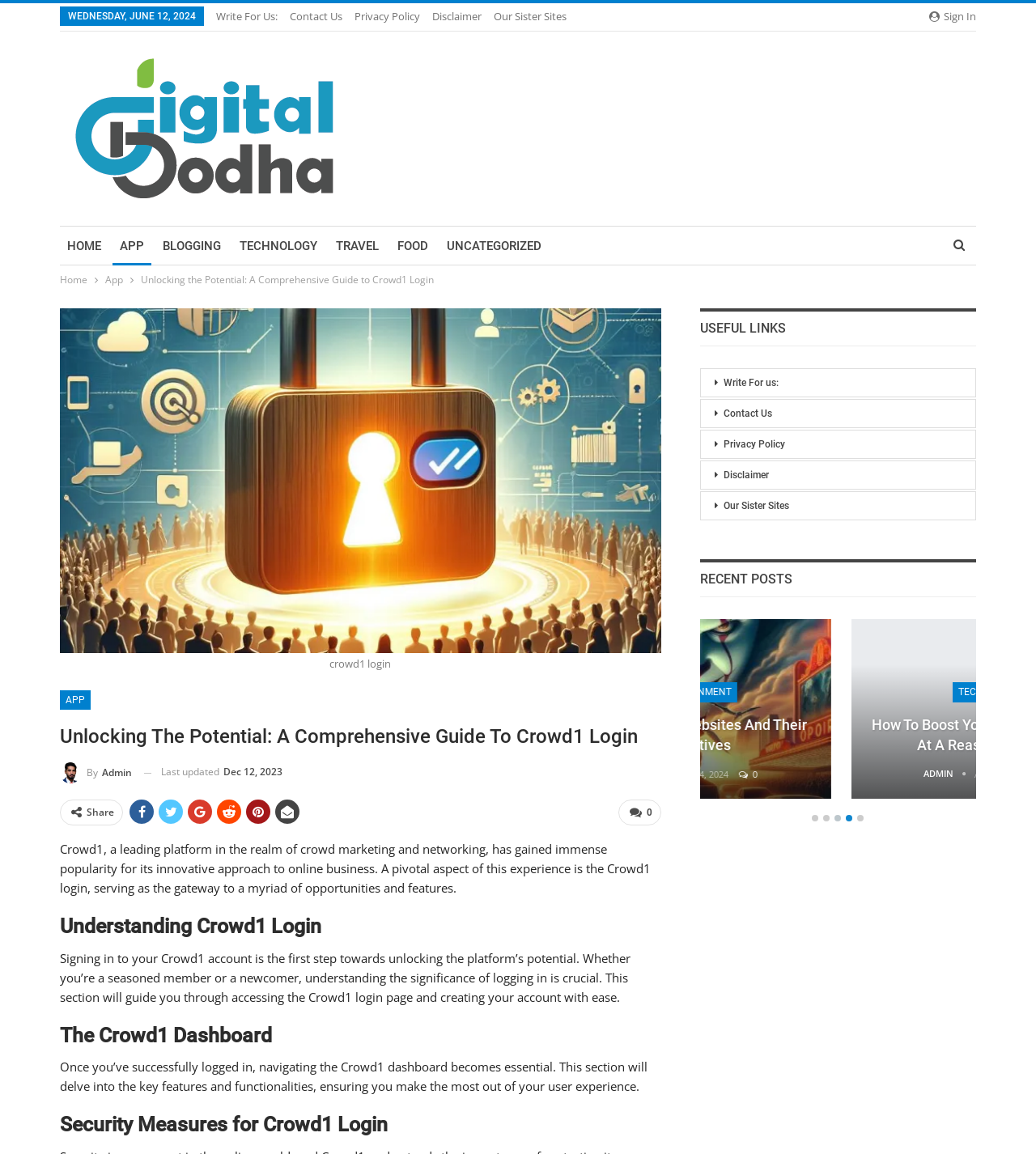Explain the features and main sections of the webpage comprehensively.

This webpage is a comprehensive guide to Crowd1 login, a platform for crowd marketing and networking. At the top, there is a sign-in button and a horizontal navigation bar with links to "Write For Us", "Contact Us", "Privacy Policy", "Disclaimer", and "Our Sister Sites". Below this, there is a layout table with a logo of Digital Bodha, a link to the homepage, and a horizontal navigation bar with links to various categories such as "APP", "BLOGGING", "TECHNOLOGY", "TRAVEL", and "FOOD".

The main content of the webpage is divided into sections, each with a heading and descriptive text. The first section introduces Crowd1 login, explaining its significance and importance. The second section guides users on how to access the Crowd1 login page and create an account. The third section delves into the key features and functionalities of the Crowd1 dashboard. The fourth section discusses security measures for Crowd1 login.

On the right side of the webpage, there is a primary sidebar with useful links, recent posts, and a slider displaying recent articles. The useful links section has links to "Write For Us", "Contact Us", "Privacy Policy", "Disclaimer", and "Our Sister Sites". The recent posts section displays a list of recent articles with their titles, categories, and dates. The slider displays a series of articles with their titles, categories, and dates, along with a brief summary of each article.

Throughout the webpage, there are various images, icons, and social media links, including Facebook, Twitter, LinkedIn, and Pinterest. The webpage has a clean and organized layout, making it easy to navigate and find relevant information.